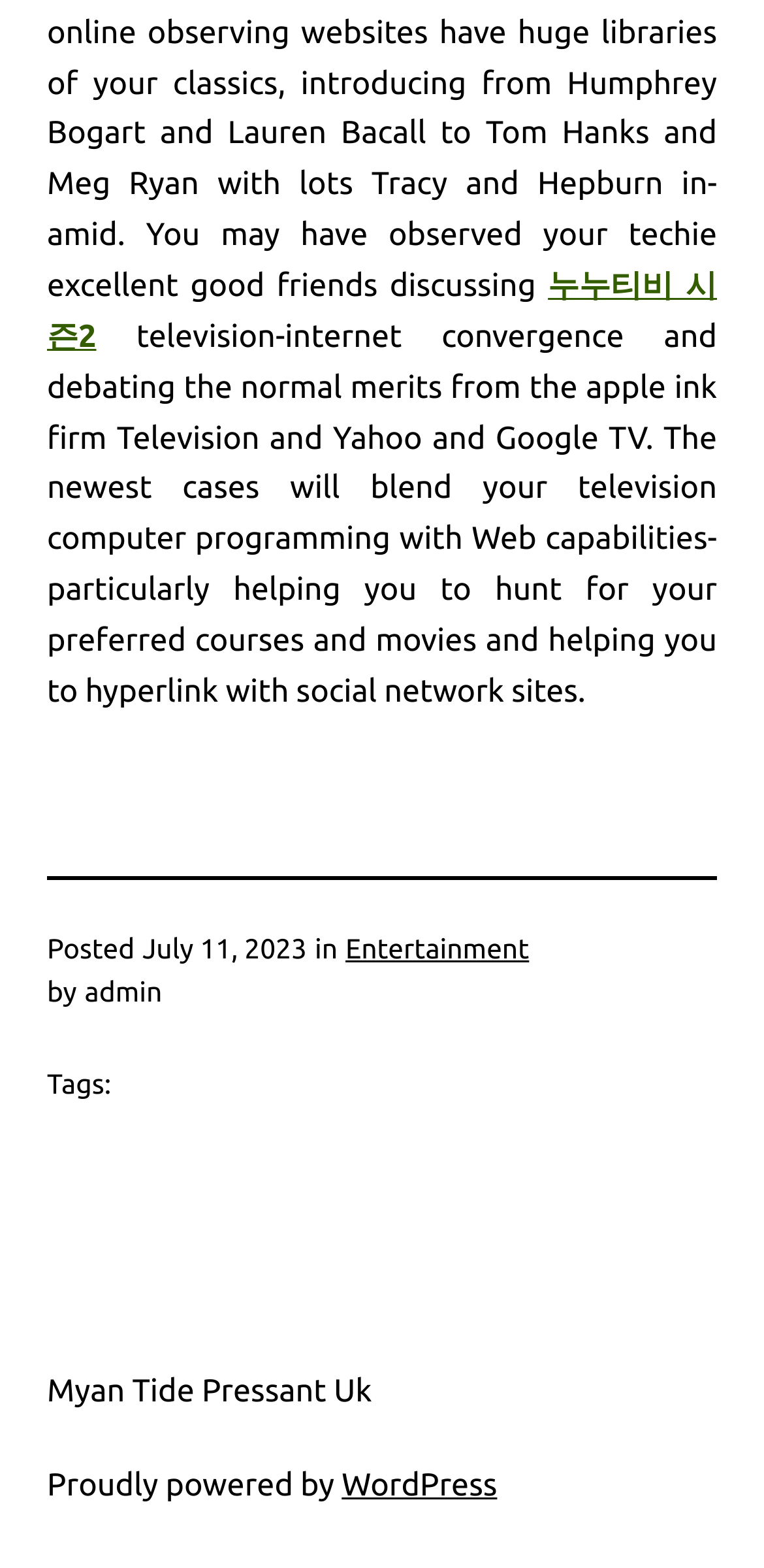What category is the latest article in?
Refer to the image and answer the question using a single word or phrase.

Entertainment